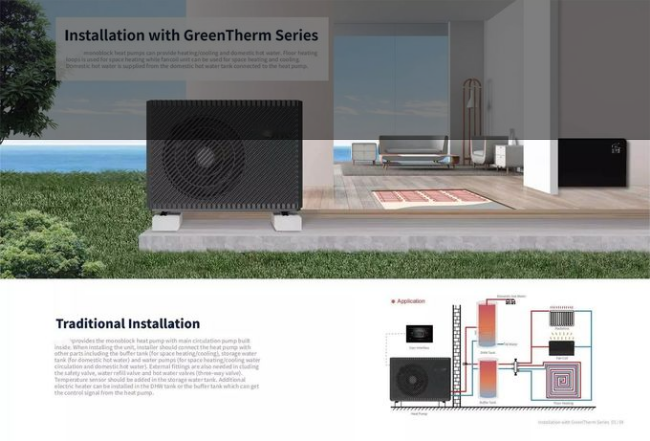What is shown in the background of the image?
Answer the question with a single word or phrase by looking at the picture.

serene landscape and living space